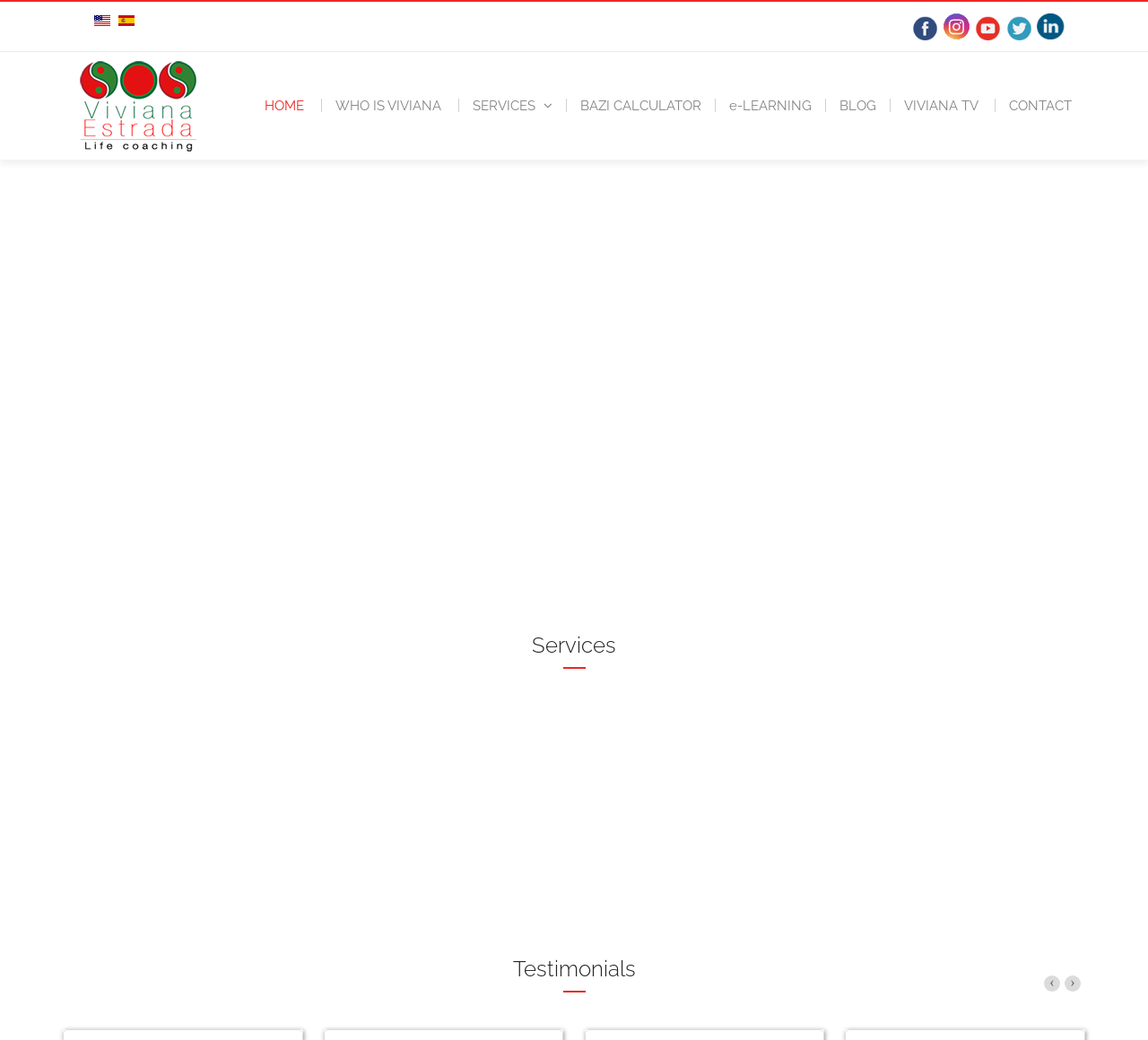Use a single word or phrase to answer the following:
How many testimonials are there?

Unknown